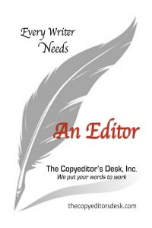What is the essential role emphasized in the writing process?
Please provide a single word or phrase based on the screenshot.

editing